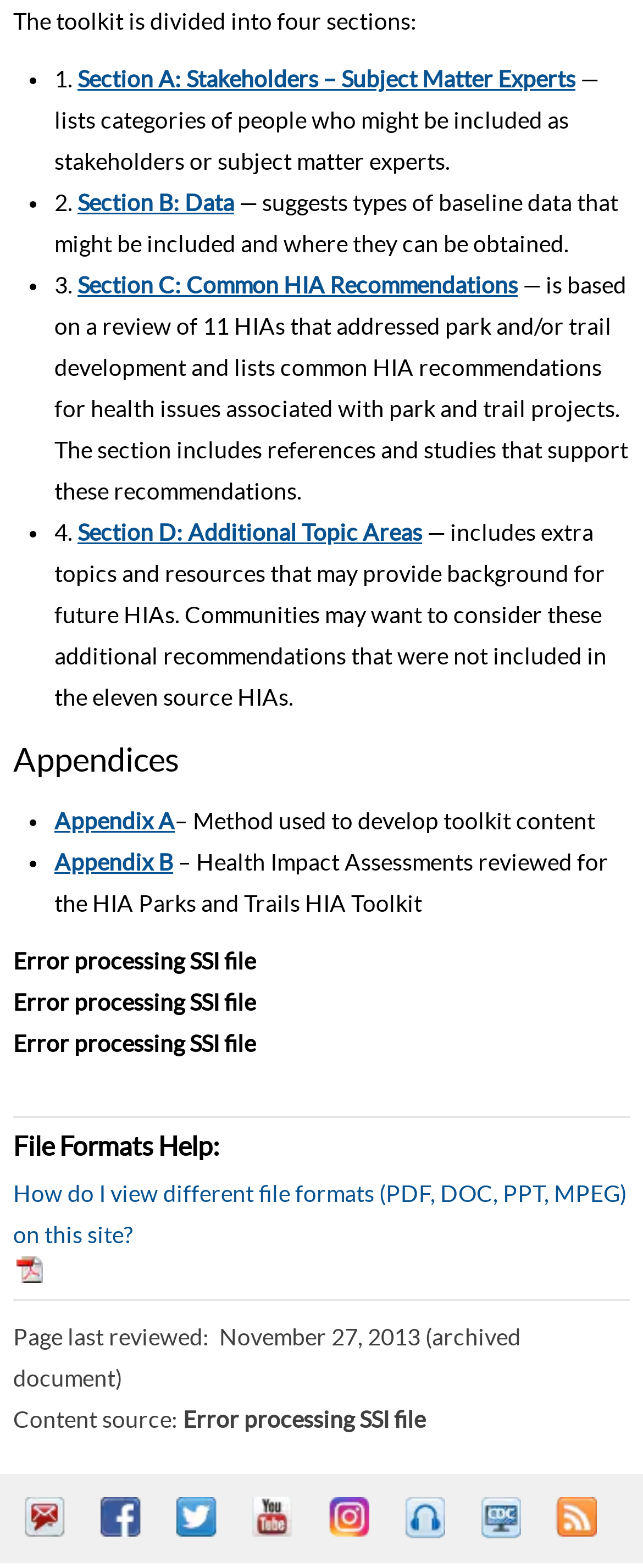How many appendices are there?
Please give a detailed and elaborate explanation in response to the question.

There are two appendices, Appendix A and Appendix B, which provide additional information on the method used to develop toolkit content and the Health Impact Assessments reviewed for the HIA Parks and Trails HIA Toolkit, respectively.